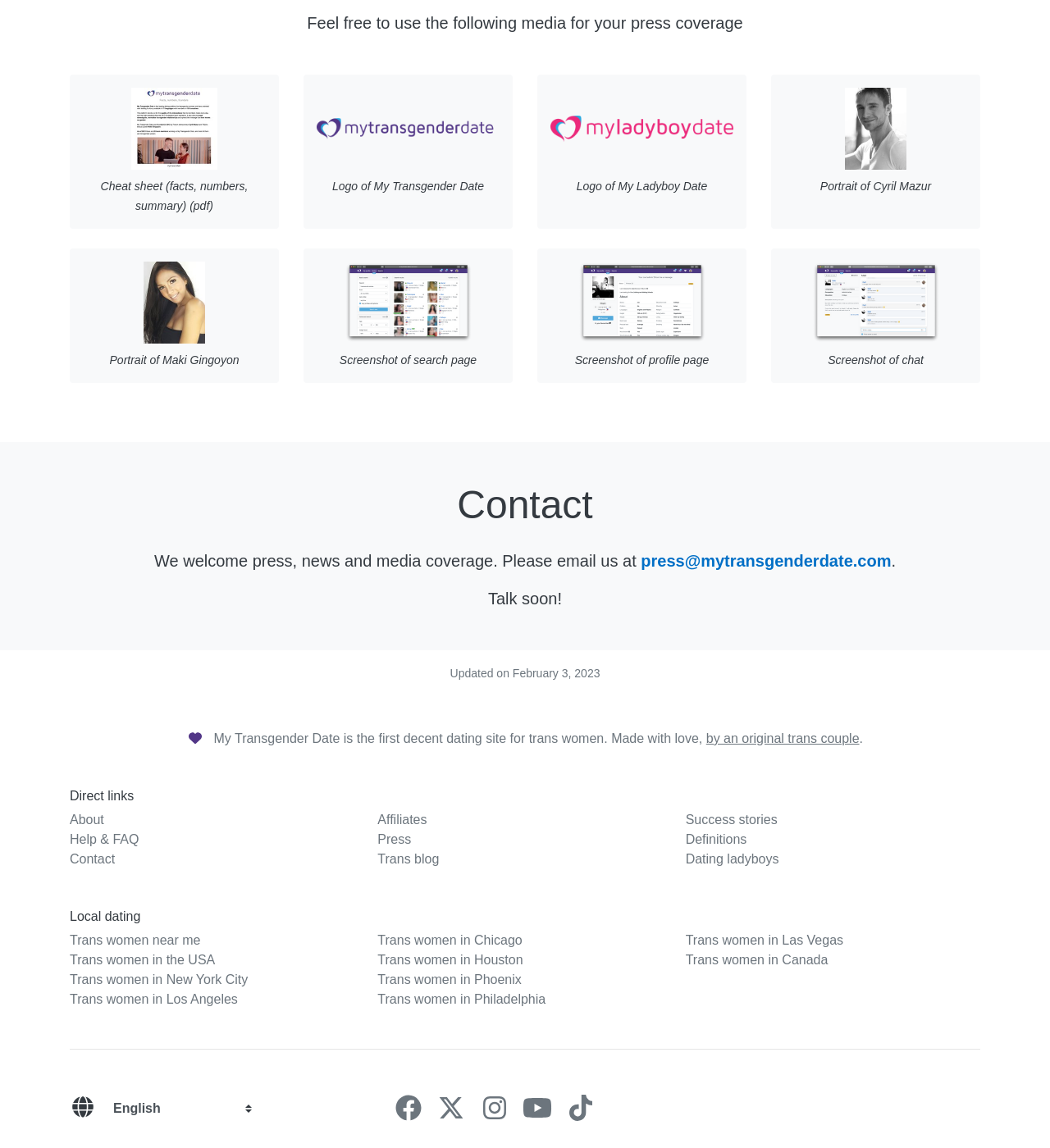Give a concise answer of one word or phrase to the question: 
What is the last updated date of this webpage?

February 3, 2023